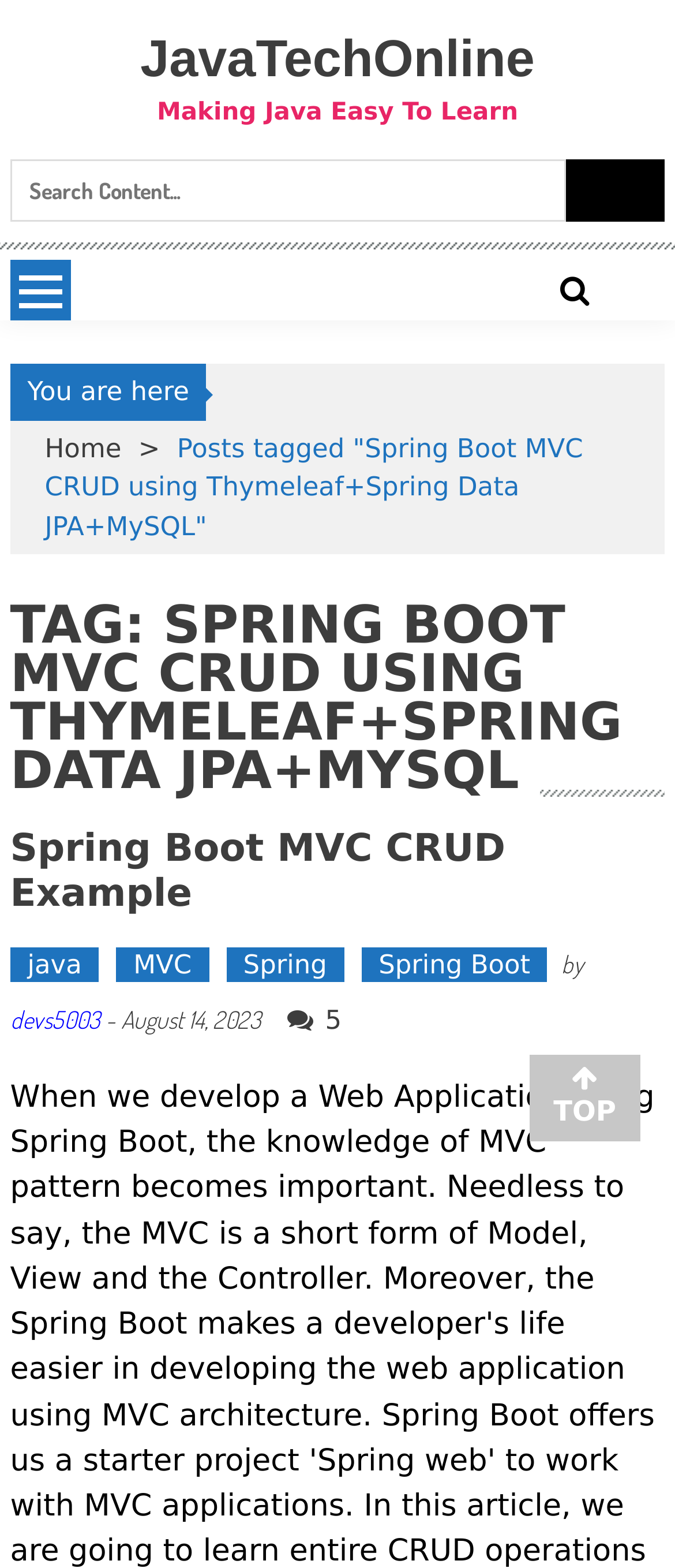Identify the bounding box coordinates for the element you need to click to achieve the following task: "Go to JavaTechOnline homepage". Provide the bounding box coordinates as four float numbers between 0 and 1, in the form [left, top, right, bottom].

[0.015, 0.019, 0.985, 0.085]